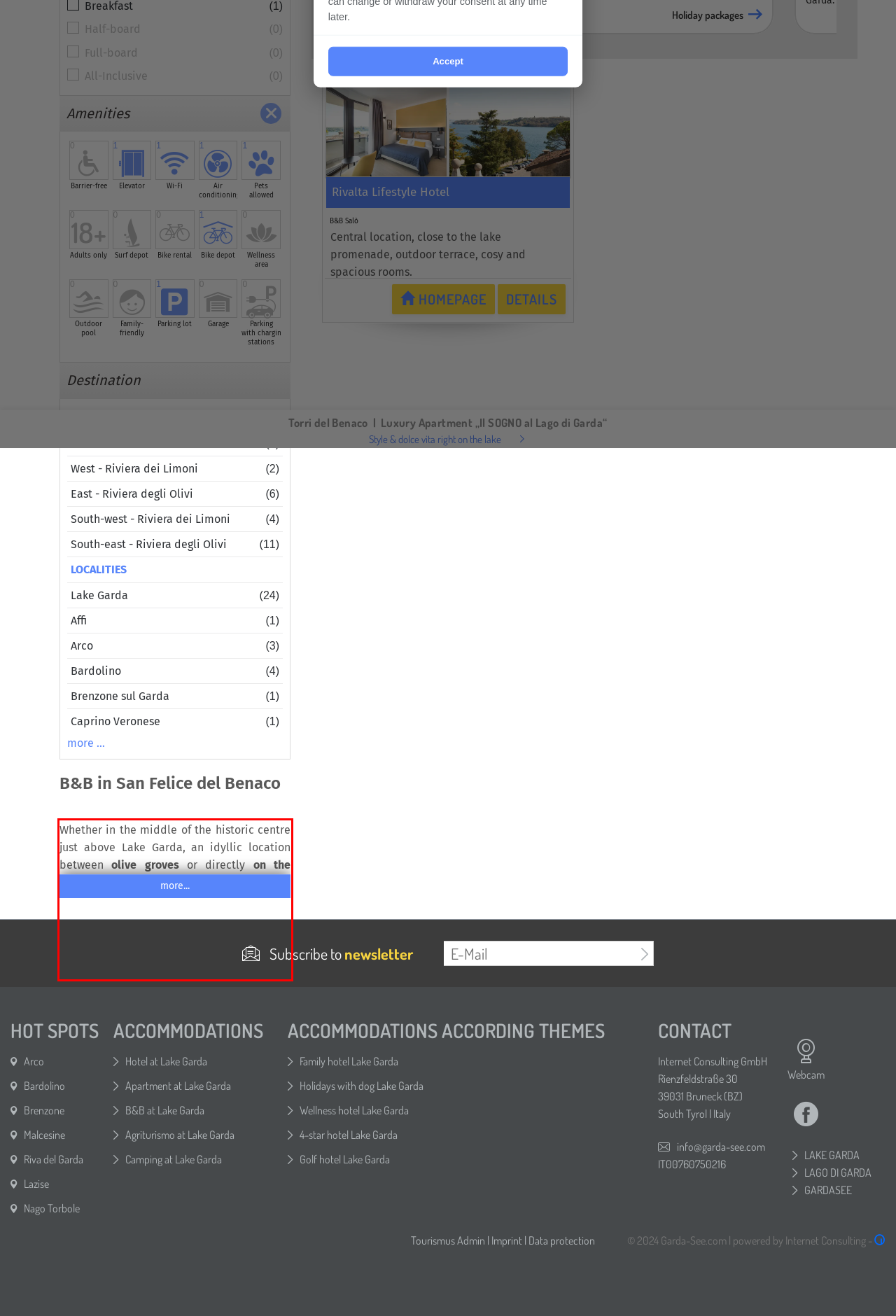In the given screenshot, locate the red bounding box and extract the text content from within it.

Whether in the middle of the historic centre just above Lake Garda, an idyllic location between olive groves or directly on the beach in the district of Portese - the guests of the bed & breakfasts in San Felice del Benaco are waiting for comfortable rooms, a delicious breakfast and warm hosts. This town is located between the bays of Salò and Manerba del Garda.